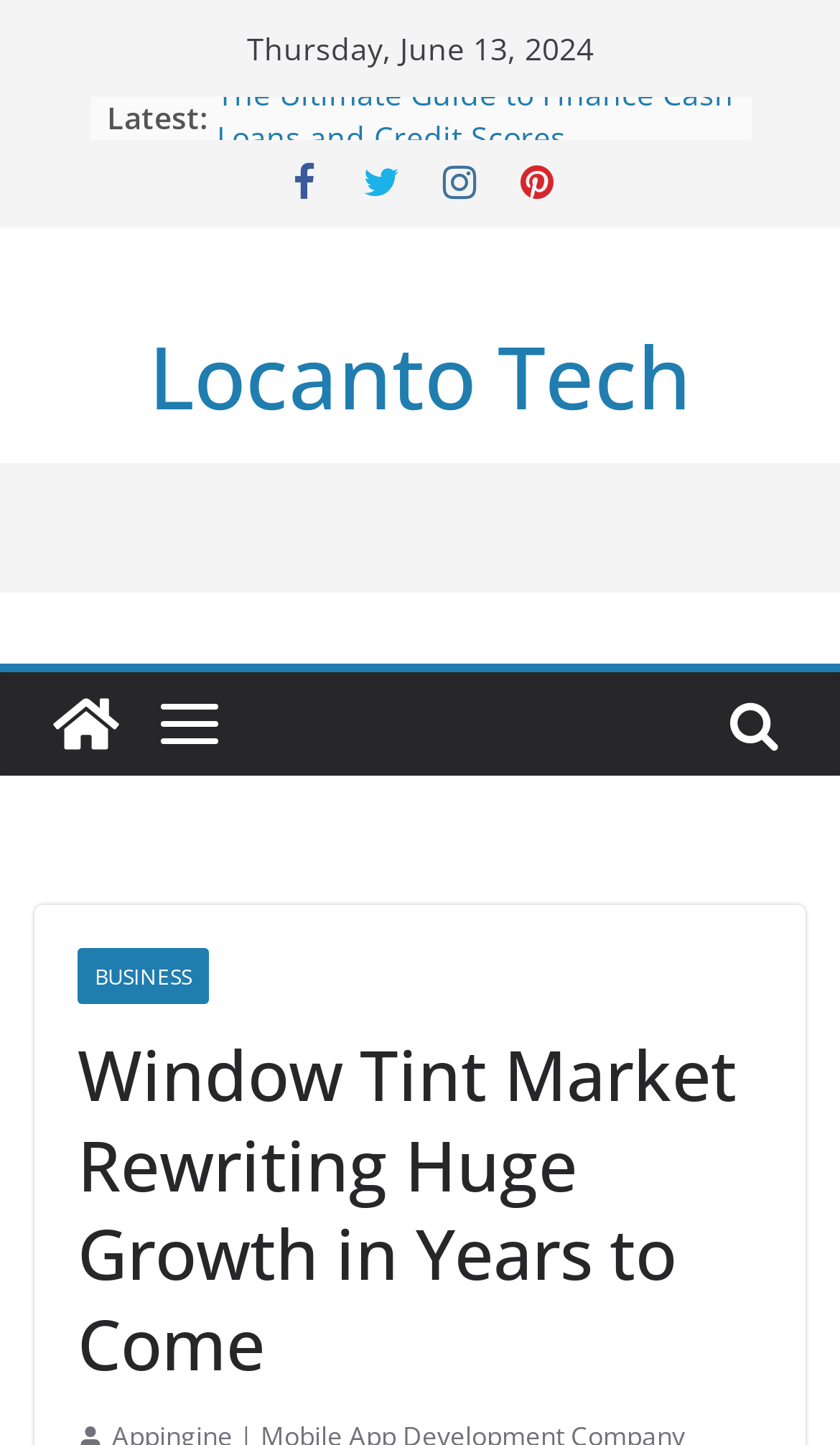What is the name of the company mentioned in the heading?
Please respond to the question thoroughly and include all relevant details.

I found the company name by looking at the heading element with the text 'Locanto Tech' at coordinates [0.177, 0.216, 0.823, 0.306].